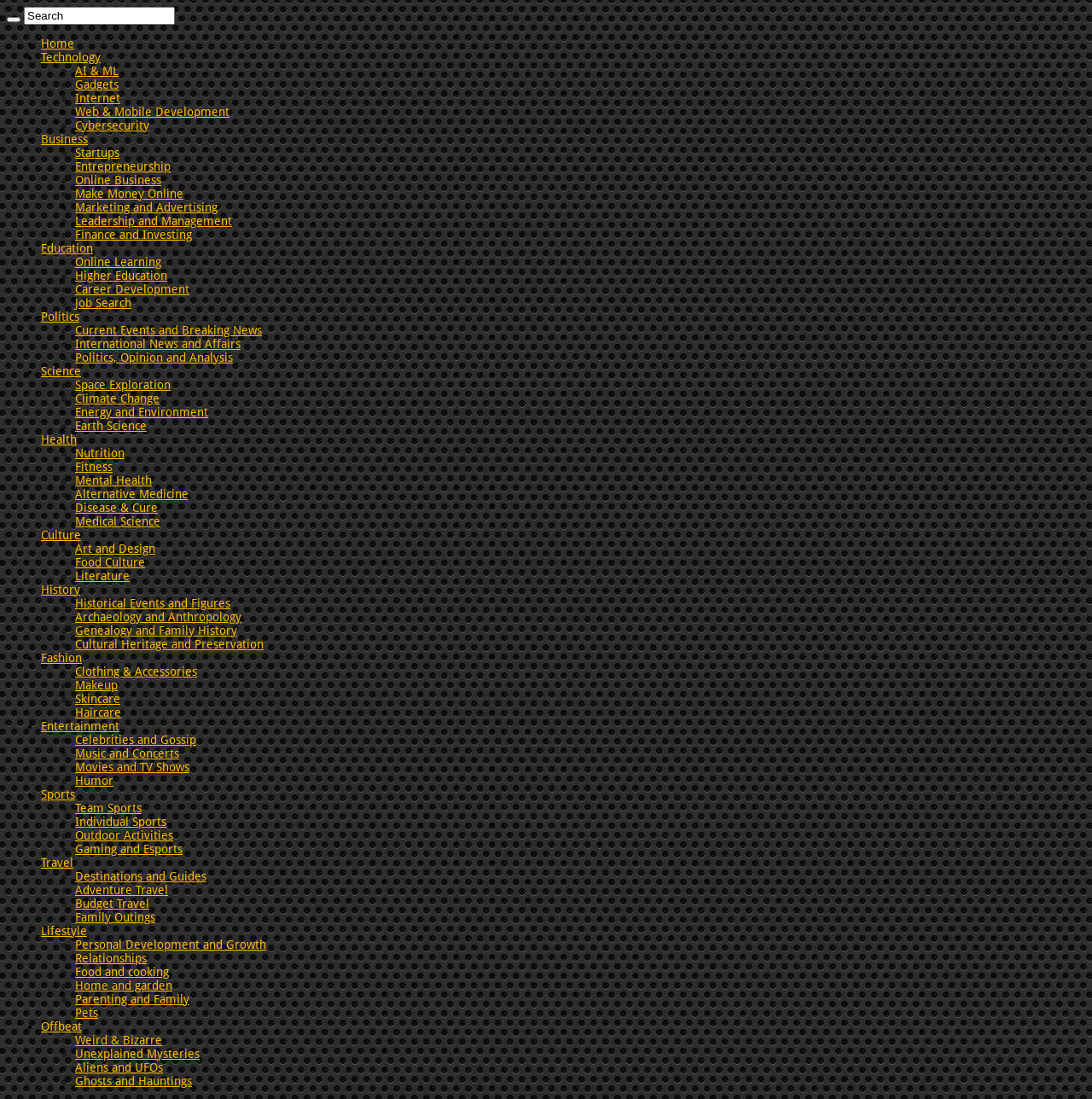How many categories are listed?
Based on the visual content, answer with a single word or a brief phrase.

24